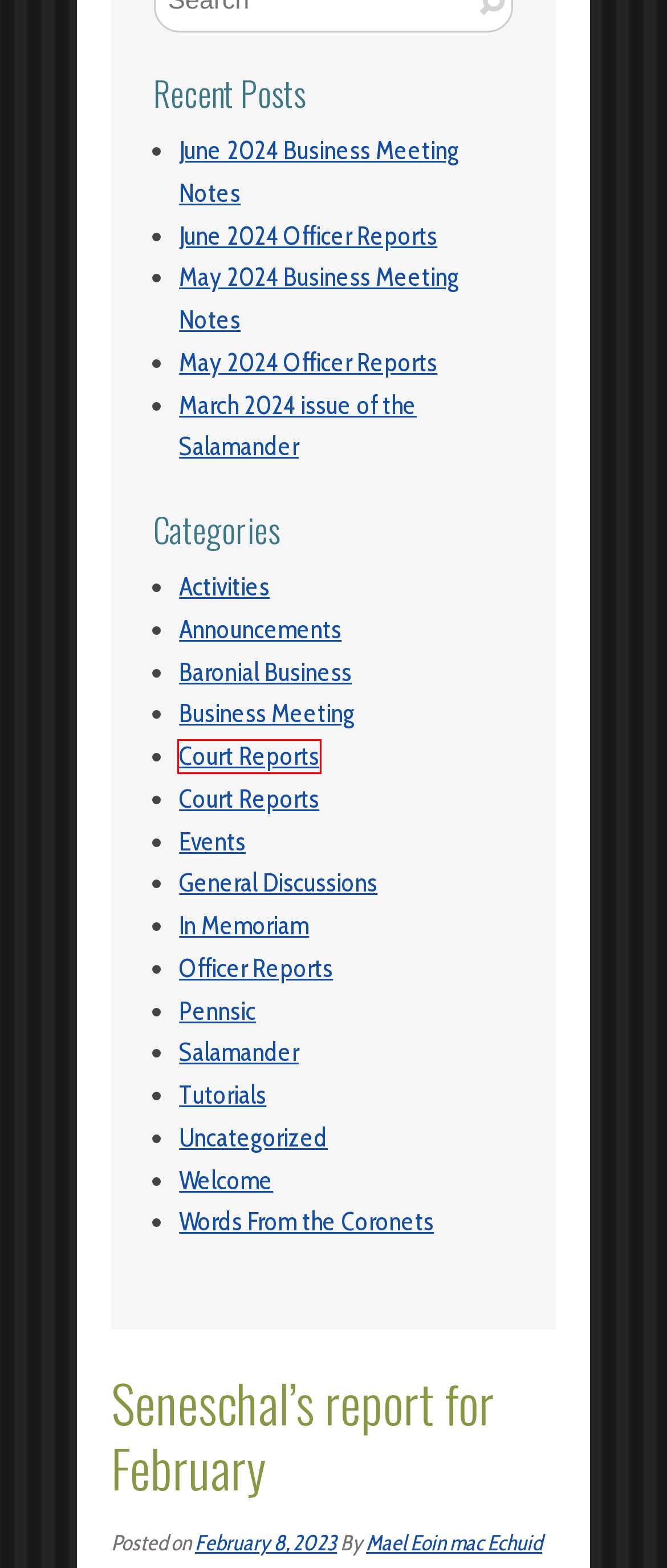Given a screenshot of a webpage with a red bounding box around an element, choose the most appropriate webpage description for the new page displayed after clicking the element within the bounding box. Here are the candidates:
A. Officer Reports – The Barony of Bhakail
B. Pennsic – The Barony of Bhakail
C. In Memoriam – The Barony of Bhakail
D. General Discussions – The Barony of Bhakail
E. Court Reports – The Barony of Bhakail
F. Uncategorized – The Barony of Bhakail
G. Tutorials – The Barony of Bhakail
H. Business Meeting – The Barony of Bhakail

E